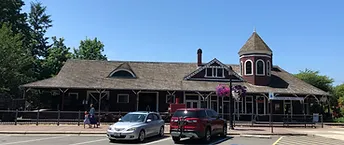Provide a short answer using a single word or phrase for the following question: 
How many cars are parked on the street in the foreground?

Two